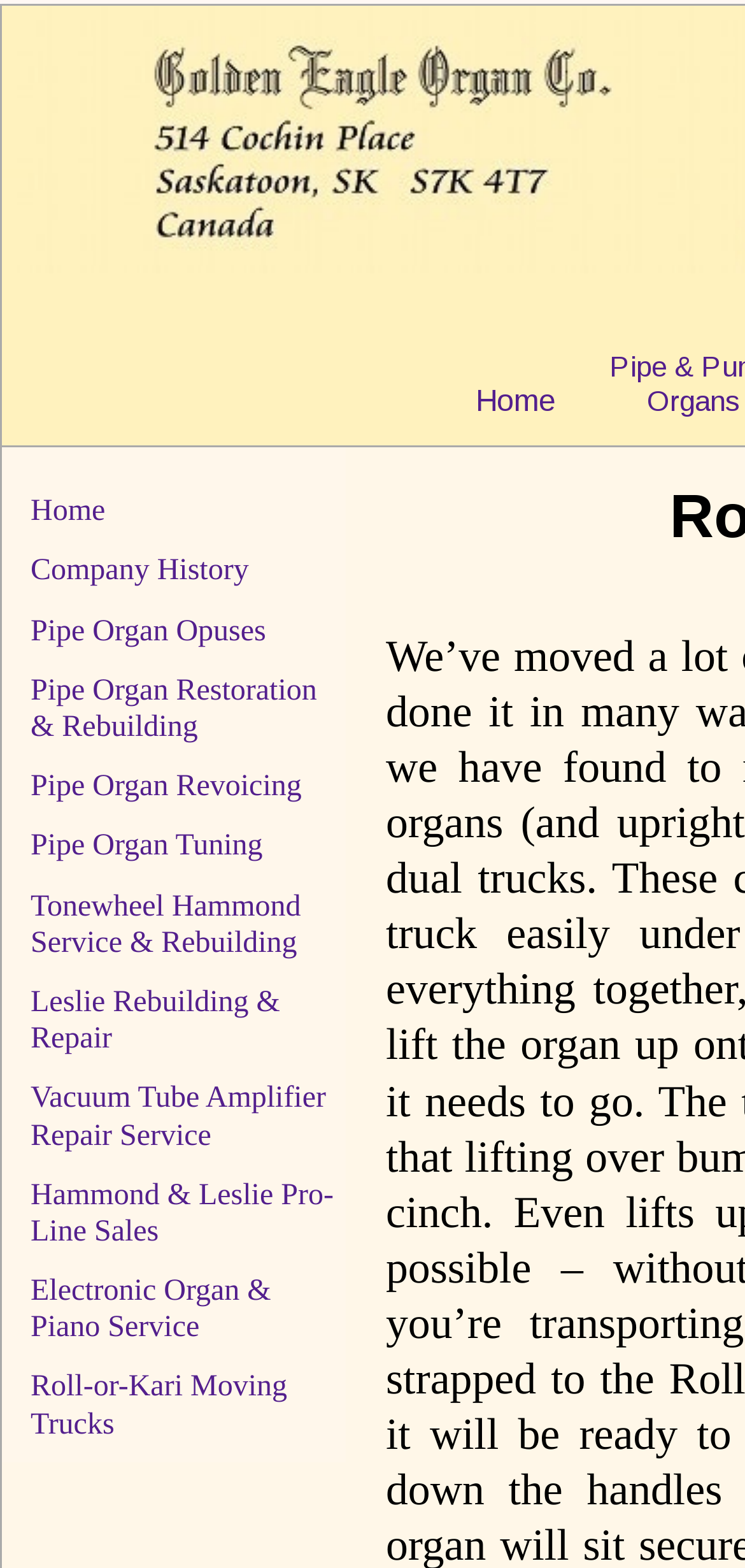Is there a service related to moving trucks?
Look at the screenshot and provide an in-depth answer.

Although the webpage seems to be focused on pipe organ services, there is a link titled 'Roll-or-Kari Moving Trucks' which suggests that the company also offers moving truck services.